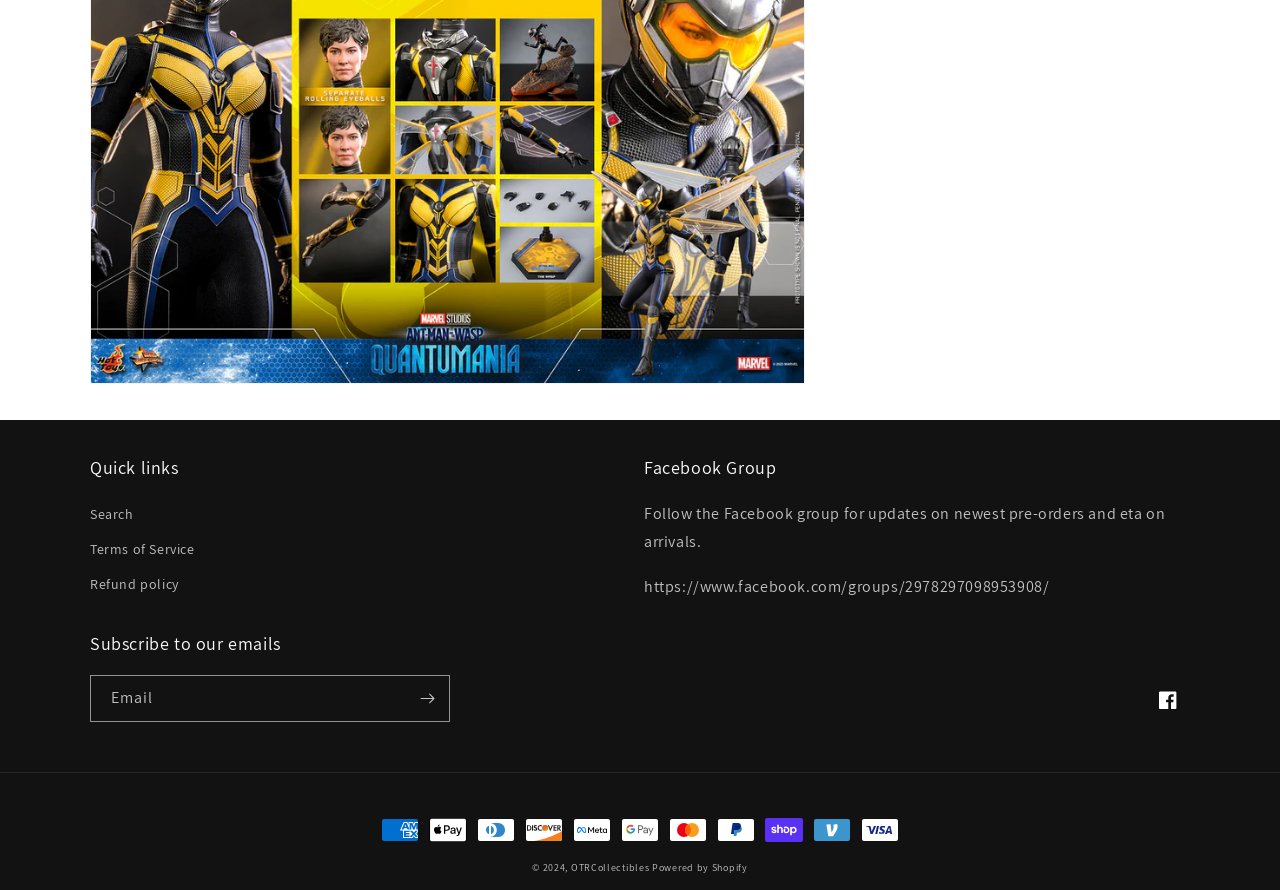What is the copyright year mentioned?
From the image, provide a succinct answer in one word or a short phrase.

2024